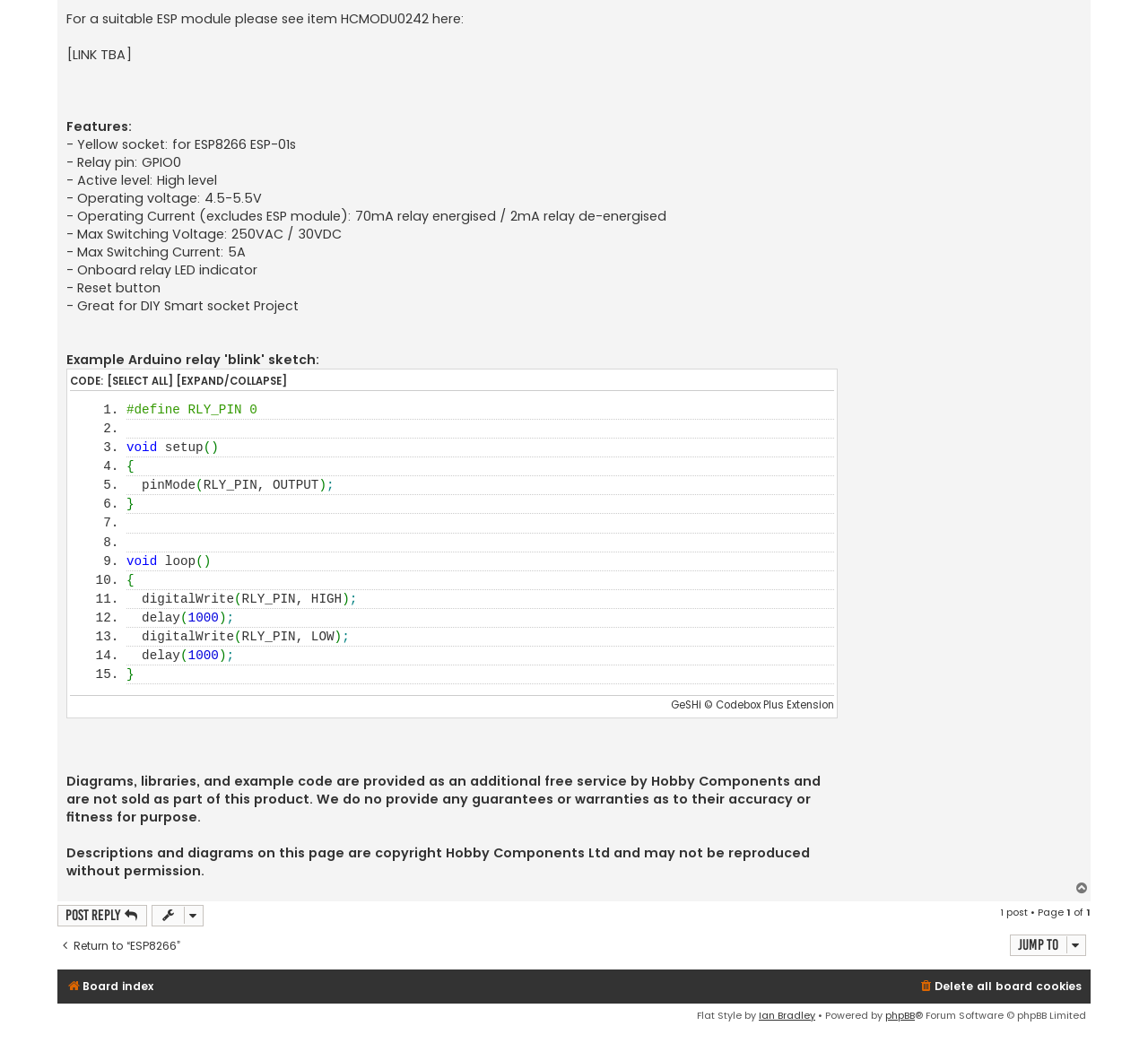Answer the following query with a single word or phrase:
What is the operating voltage of the relay module?

4.5-5.5V